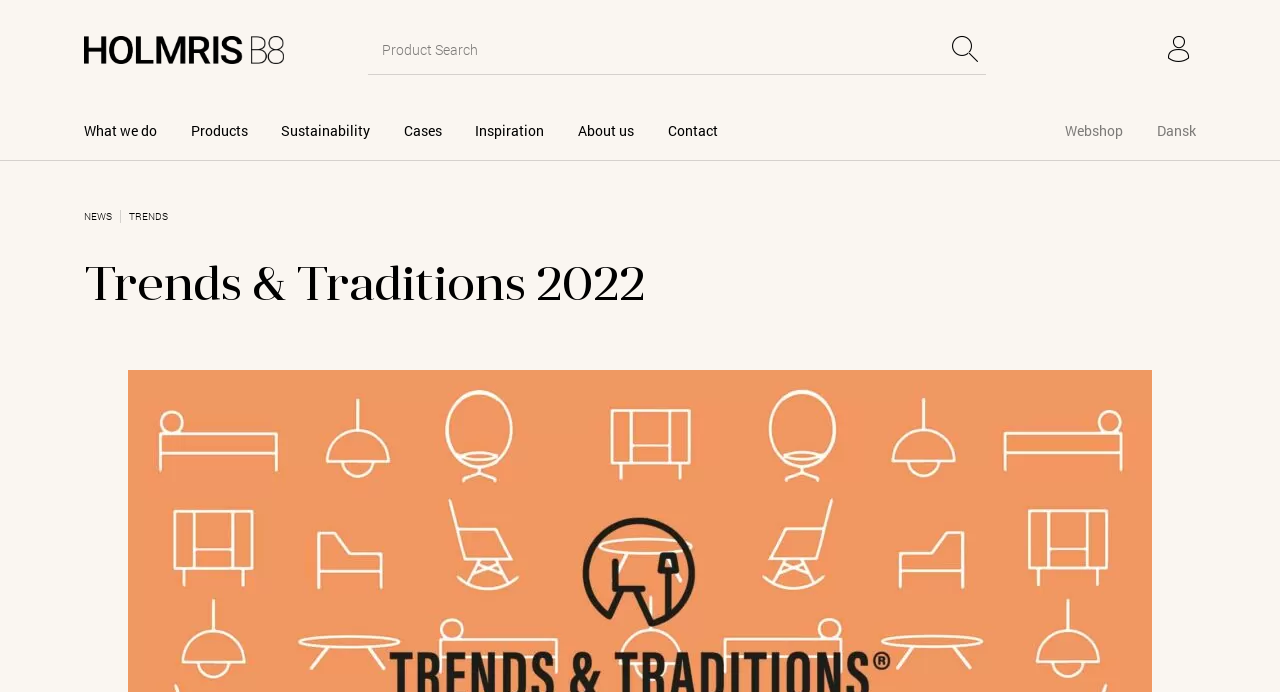Identify the bounding box coordinates of the section to be clicked to complete the task described by the following instruction: "Read the NEWS". The coordinates should be four float numbers between 0 and 1, formatted as [left, top, right, bottom].

[0.066, 0.303, 0.094, 0.322]